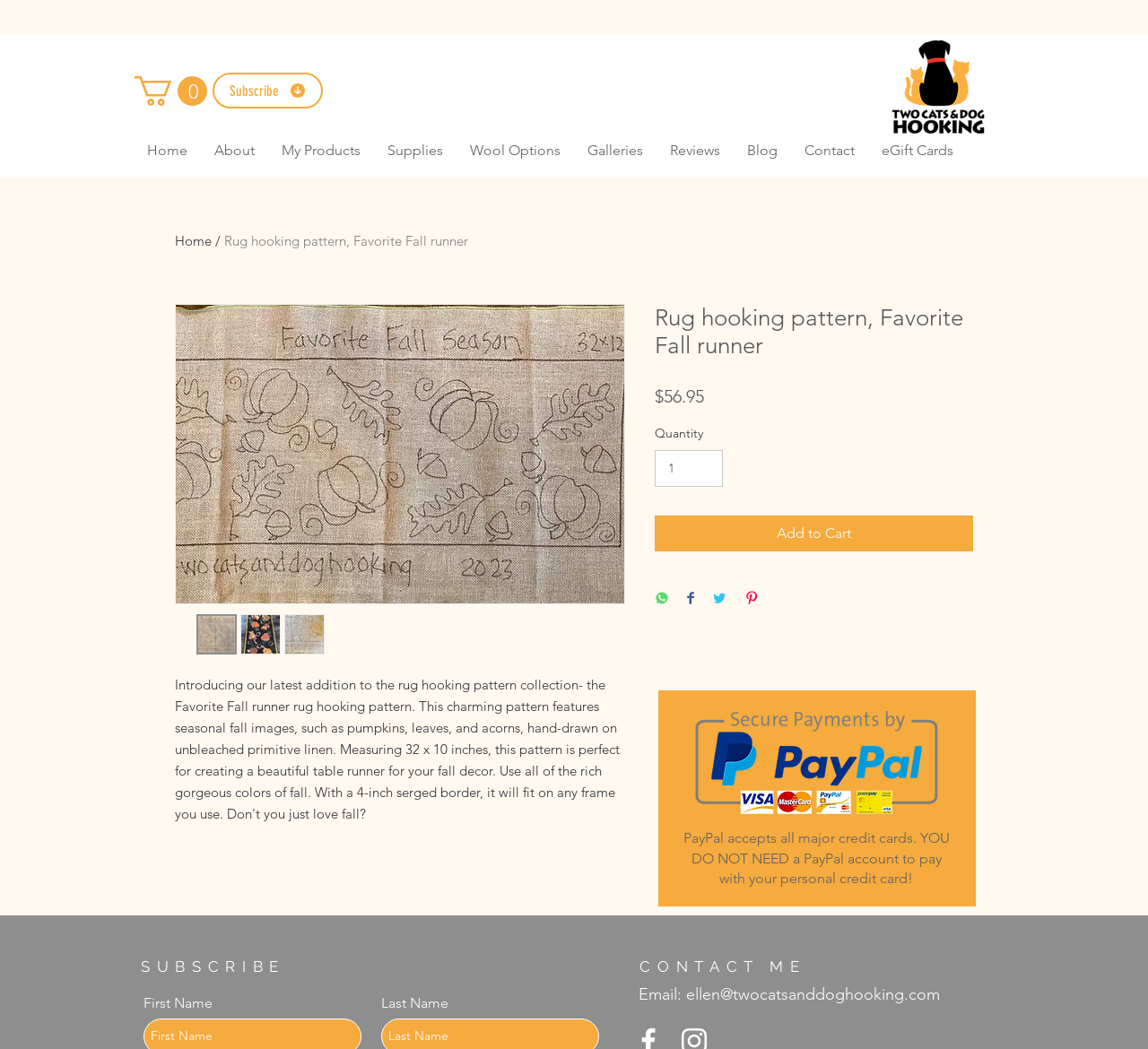Please identify the bounding box coordinates of the area that needs to be clicked to follow this instruction: "Enter quantity in the input field".

[0.57, 0.429, 0.63, 0.464]